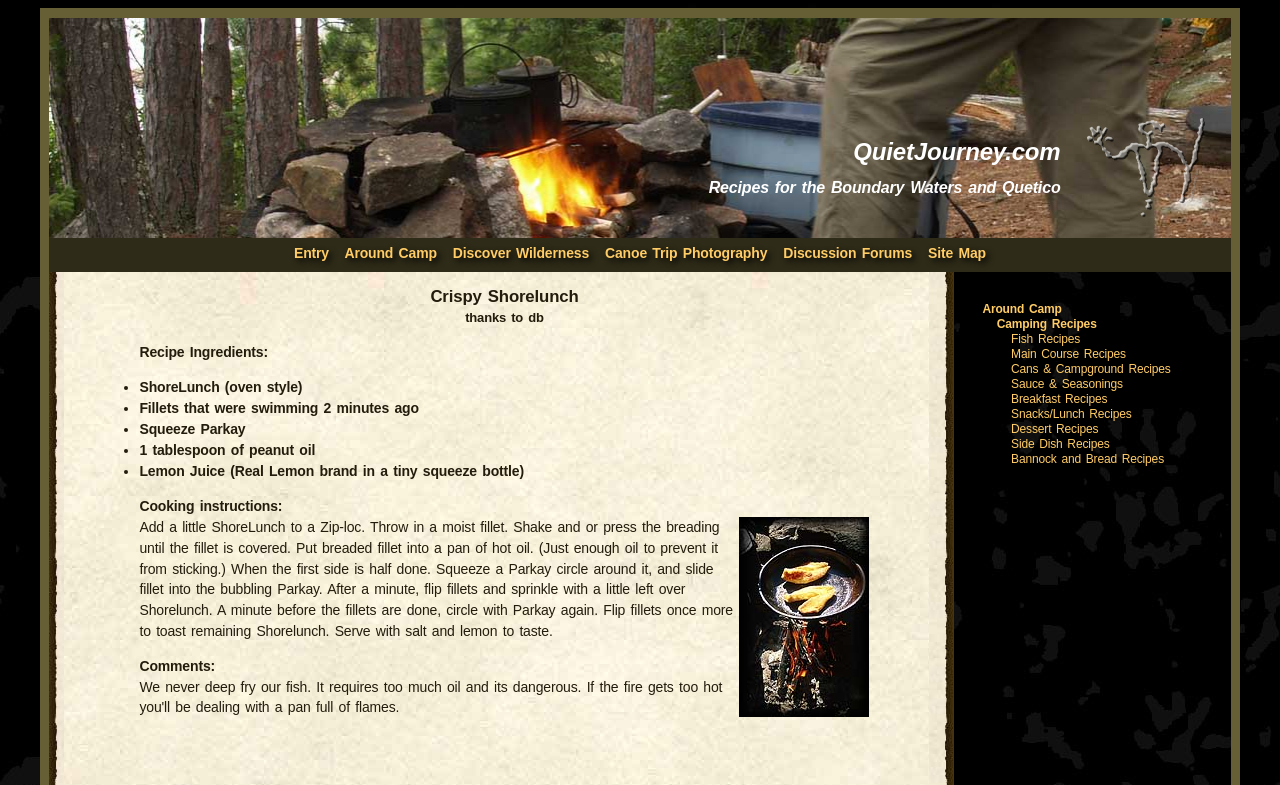Please identify the bounding box coordinates of the region to click in order to complete the task: "Read the 'Comments' section". The coordinates must be four float numbers between 0 and 1, specified as [left, top, right, bottom].

[0.109, 0.838, 0.168, 0.858]